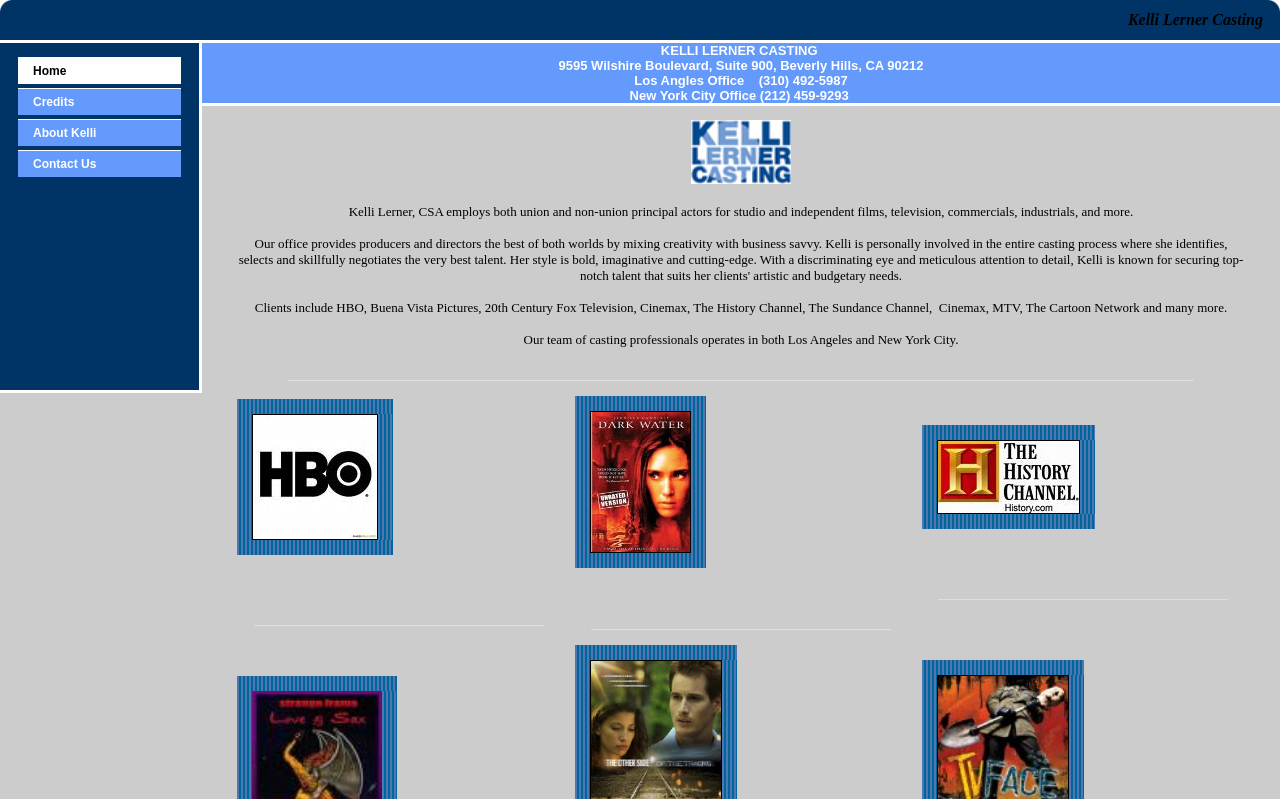Explain the features and main sections of the webpage comprehensively.

The webpage is a professional website for Kelli Lerner Casting, a casting agency that specializes in securing top-notch talent for various film, television, and commercial projects. 

At the top of the page, there is a header section that spans the entire width of the page, containing the company name "Kelli Lerner Casting" in a prominent font. Below this, there is a navigation menu with four links: "Home", "Credits", "About Kelli", and "Contact Us". 

To the right of the navigation menu, there is a section that displays the company's contact information, including its address, phone numbers for both Los Angeles and New York City offices, and an email address. 

The main content of the page is divided into two sections. The left section contains a brief introduction to the company, highlighting its expertise in casting for various projects, including studio and independent films, television, commercials, and more. 

The right section features a series of images, including the company's logo, "KLC_RGB_email1.jpg", and three images of notable clients, namely "HBO.jpeg", "DarkWater.jpg", and "HistoryChannel.jpeg". These images are arranged vertically, with a small gap between each image. 

Throughout the page, there are several instances of empty table cells, which are used to create spacing and alignment between elements. Overall, the webpage has a clean and organized layout, with a focus on showcasing the company's expertise and credentials in the casting industry.